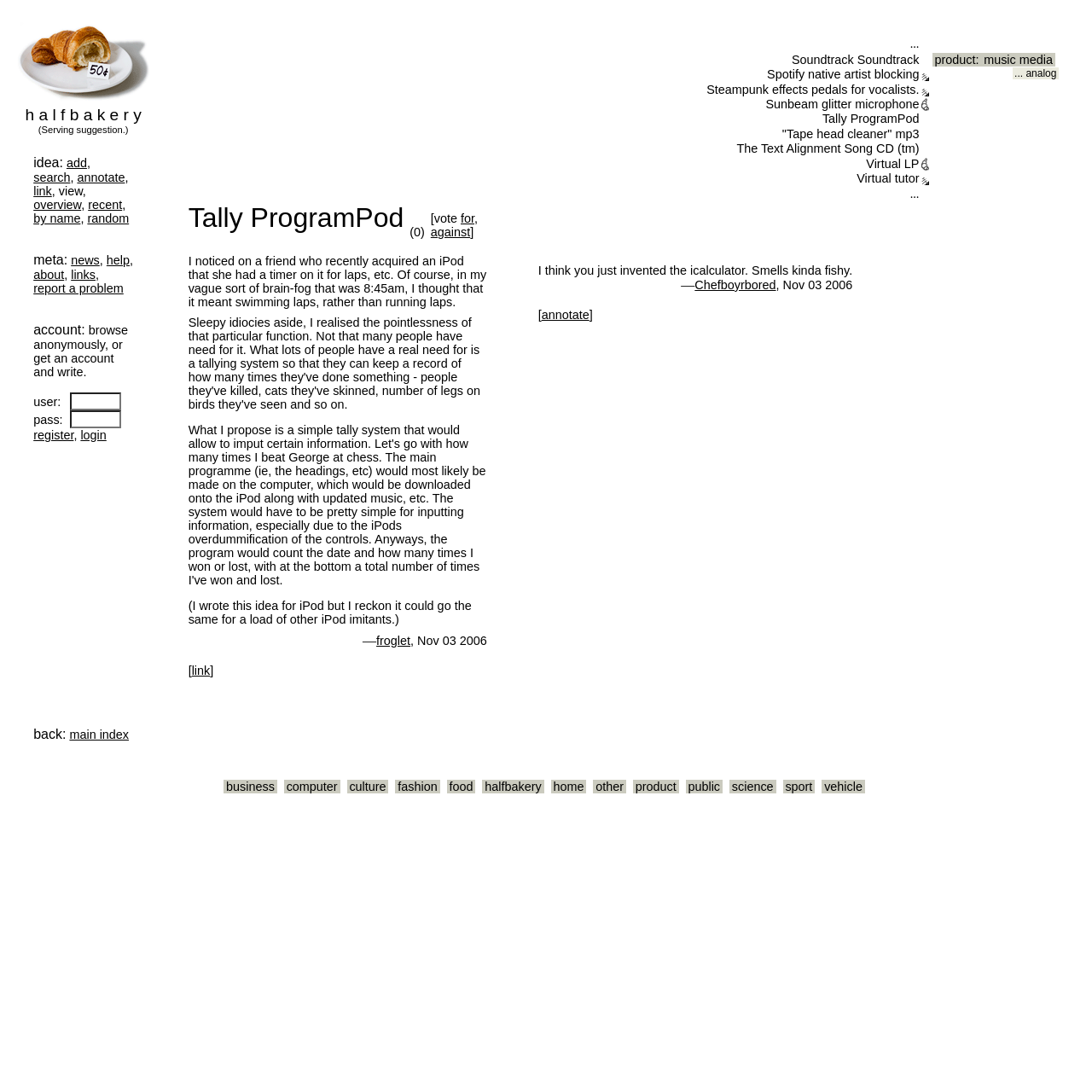Given the element description "December 2023" in the screenshot, predict the bounding box coordinates of that UI element.

None